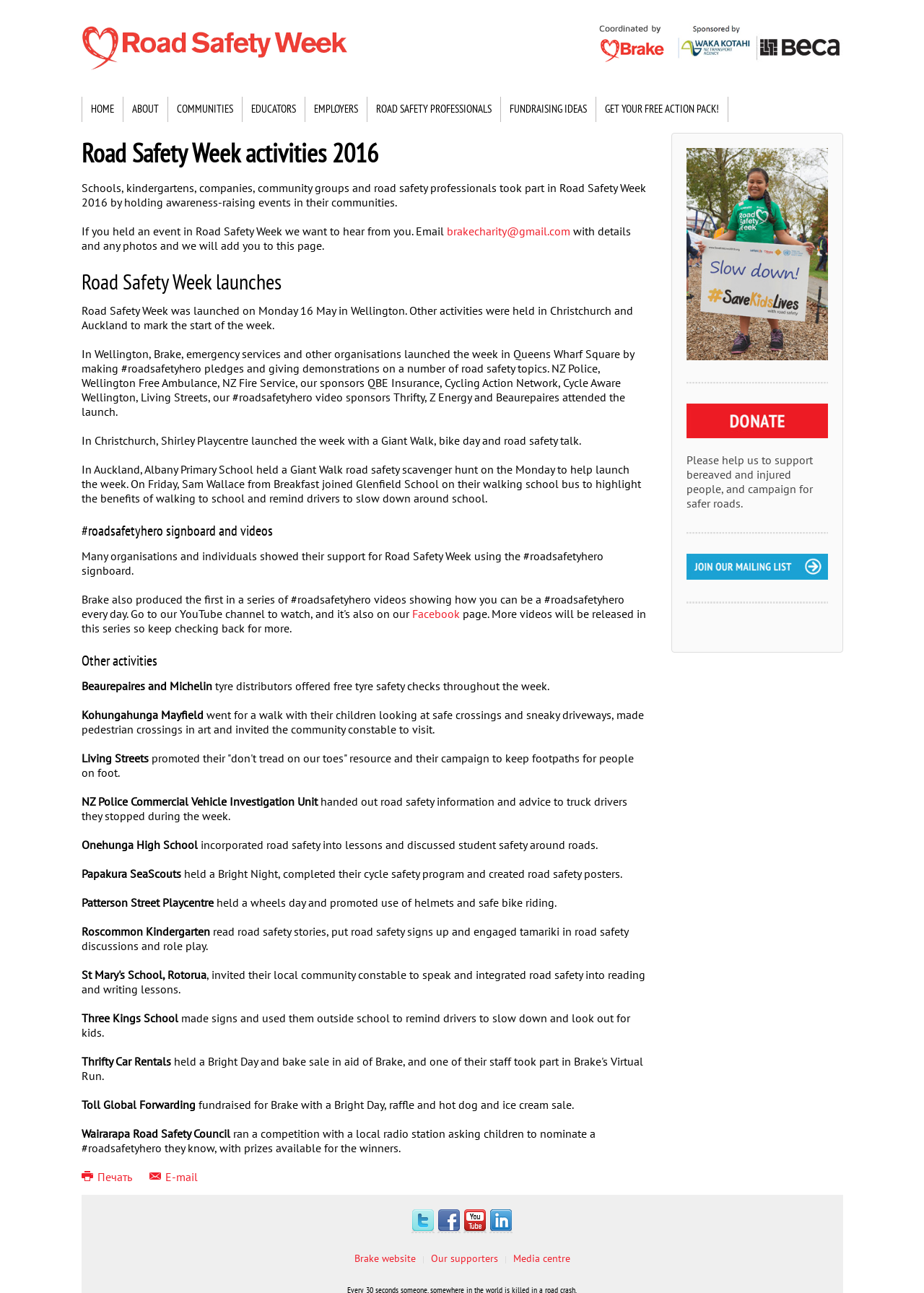Please identify the coordinates of the bounding box for the clickable region that will accomplish this instruction: "Click the 'twitter_32' icon".

[0.445, 0.938, 0.47, 0.948]